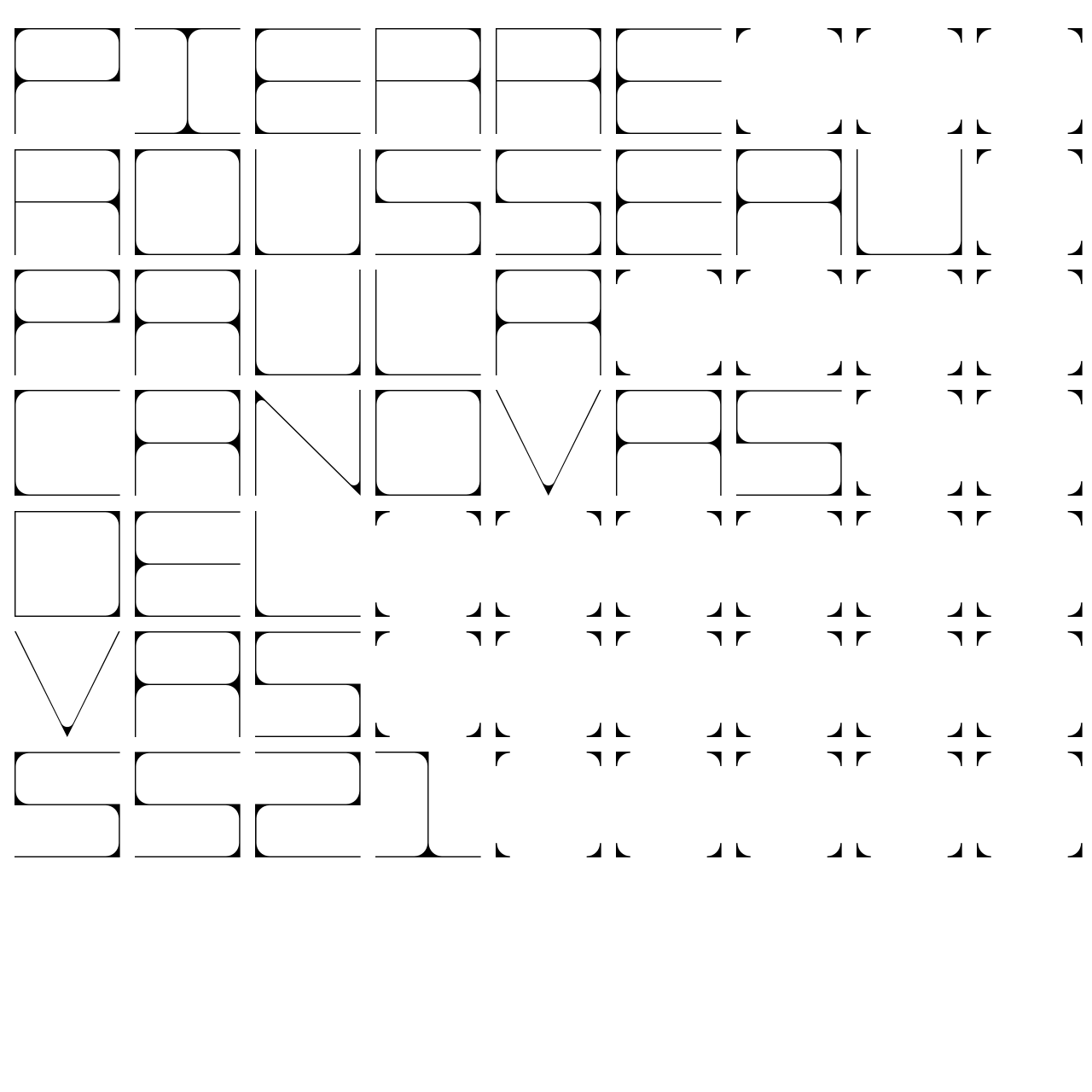Find the bounding box coordinates for the element described here: "Faye & Gina".

[0.245, 0.497, 0.353, 0.515]